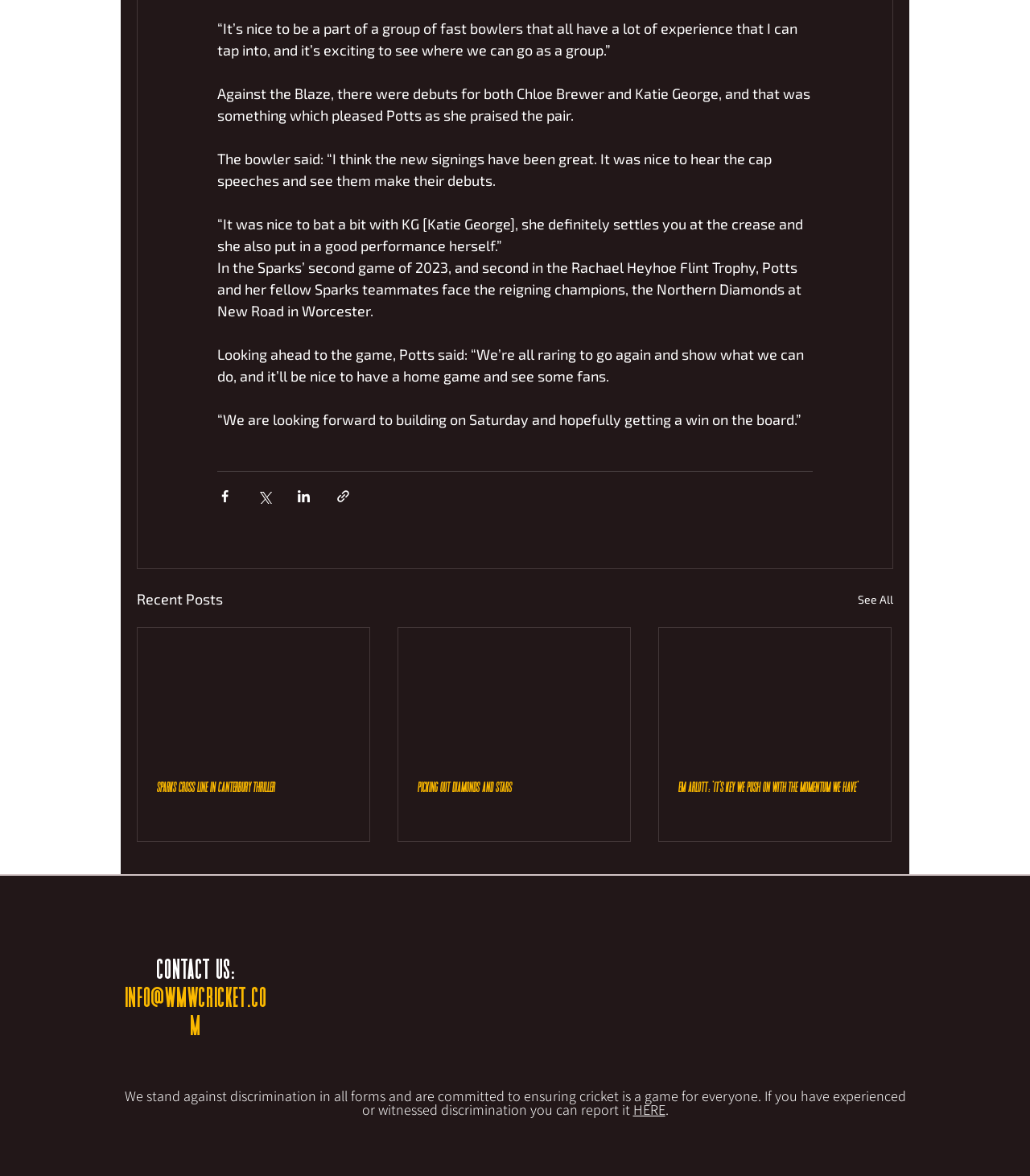What is the quote about fast bowlers?
Relying on the image, give a concise answer in one word or a brief phrase.

It’s nice to be a part of a group of fast bowlers